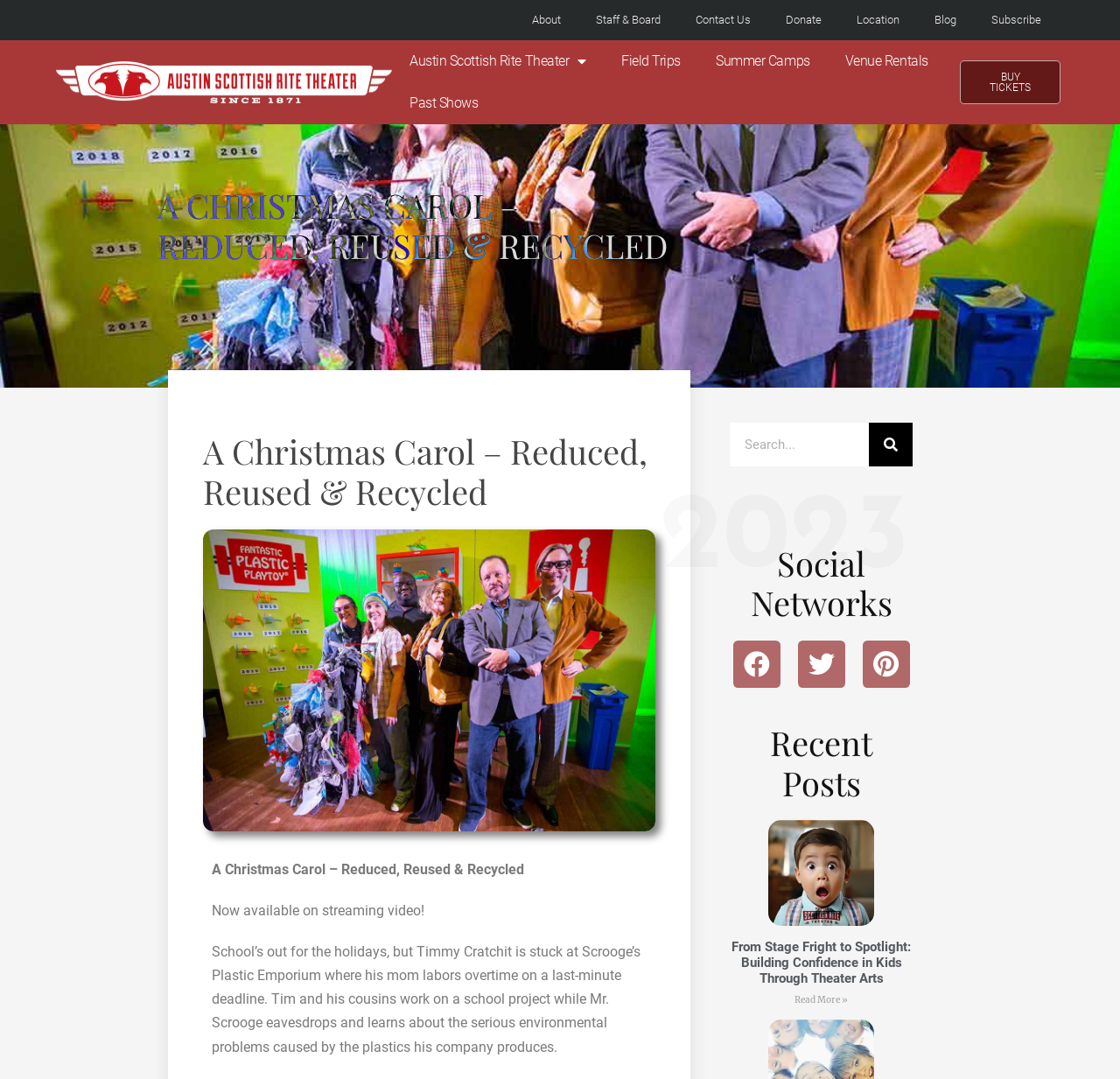Analyze the image and answer the question with as much detail as possible: 
What social media platforms are linked on the website?

I found the answer by looking at the social media section of the webpage, which displays icons and links to Facebook, Twitter, and Pinterest. This suggests that the website is connected to these social media platforms.